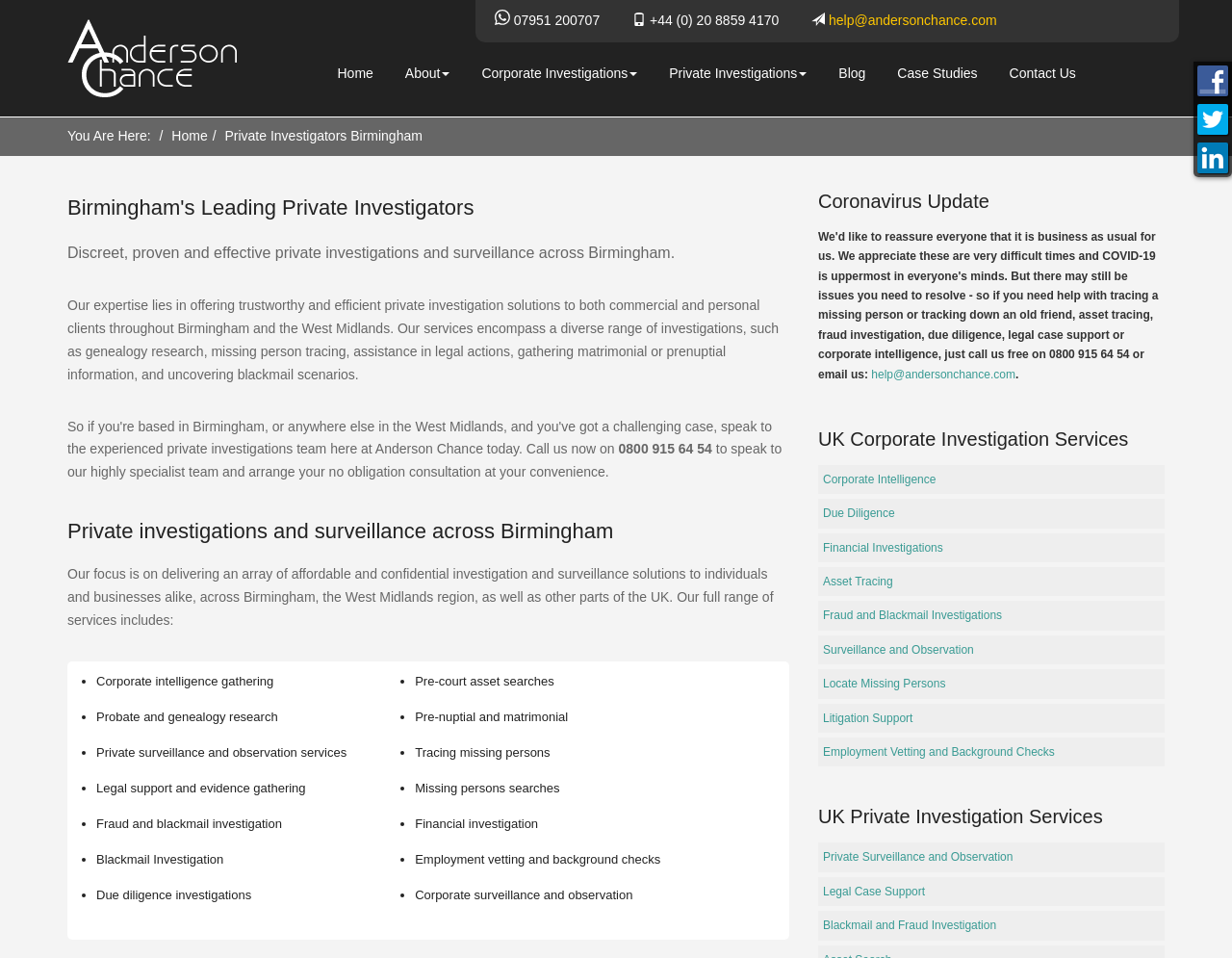What services do they offer?
Respond to the question with a single word or phrase according to the image.

Private investigations and surveillance